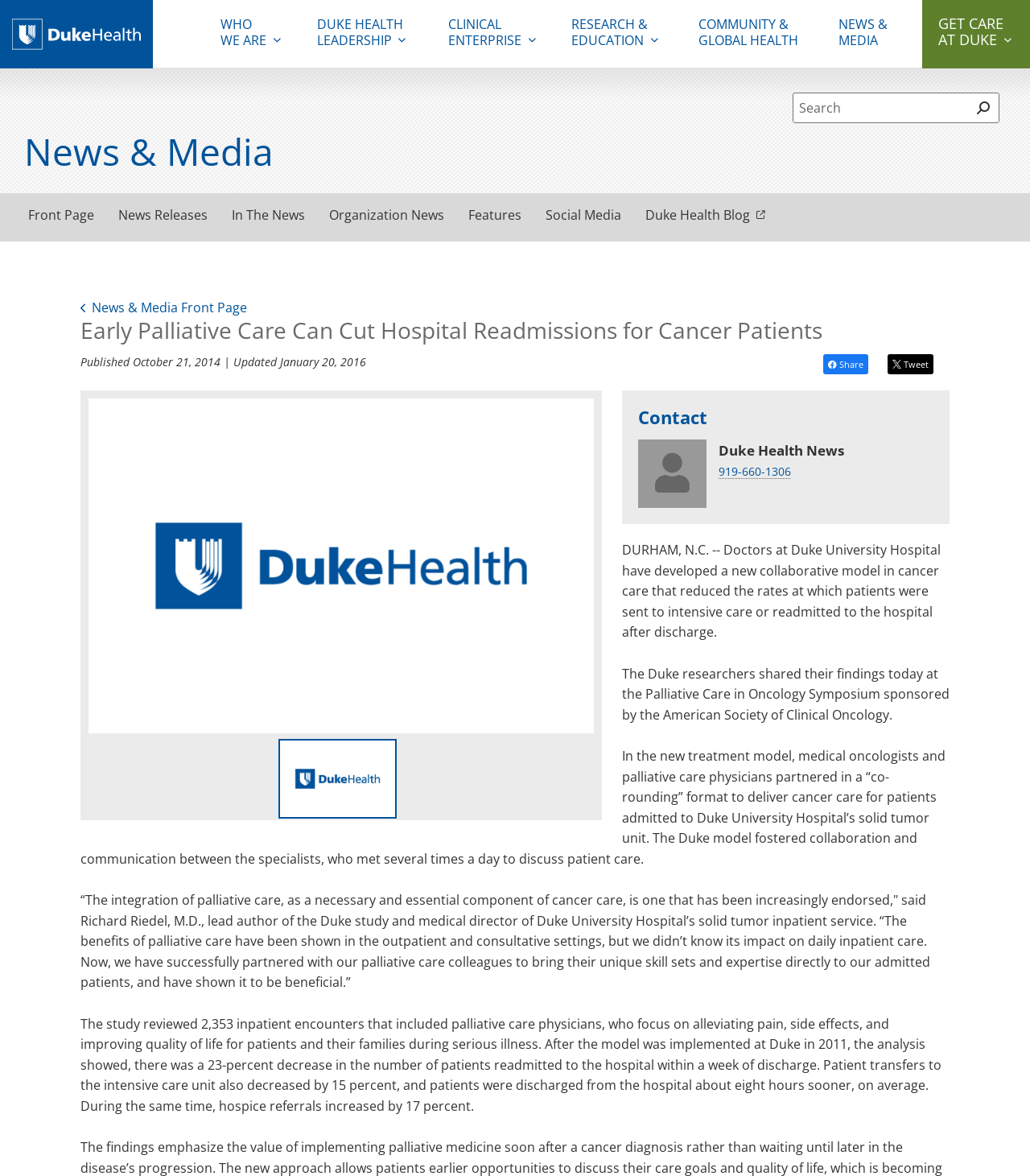Provide a brief response to the question below using one word or phrase:
What is the purpose of the 'co-rounding' format in cancer care?

To deliver cancer care for patients